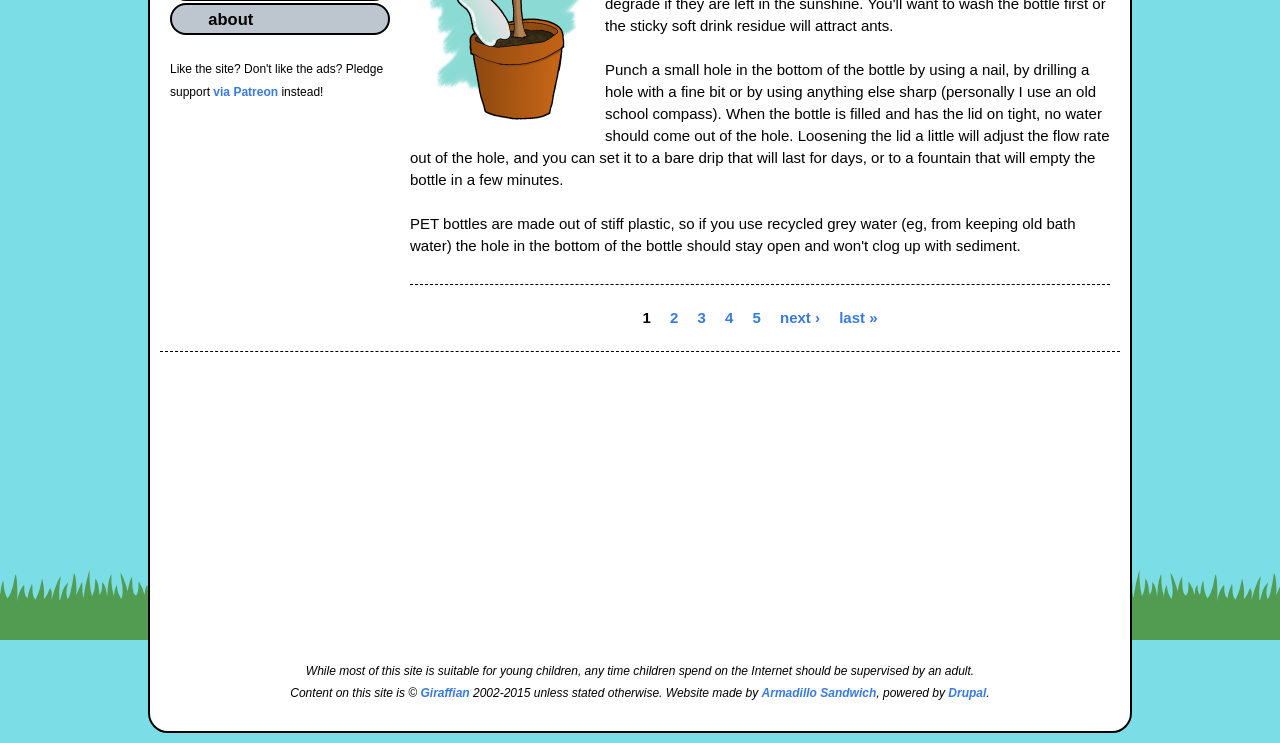Identify the bounding box for the UI element that is described as follows: "aria-label="Advertisement" name="aswift_1" title="Advertisement"".

[0.133, 0.487, 0.867, 0.864]